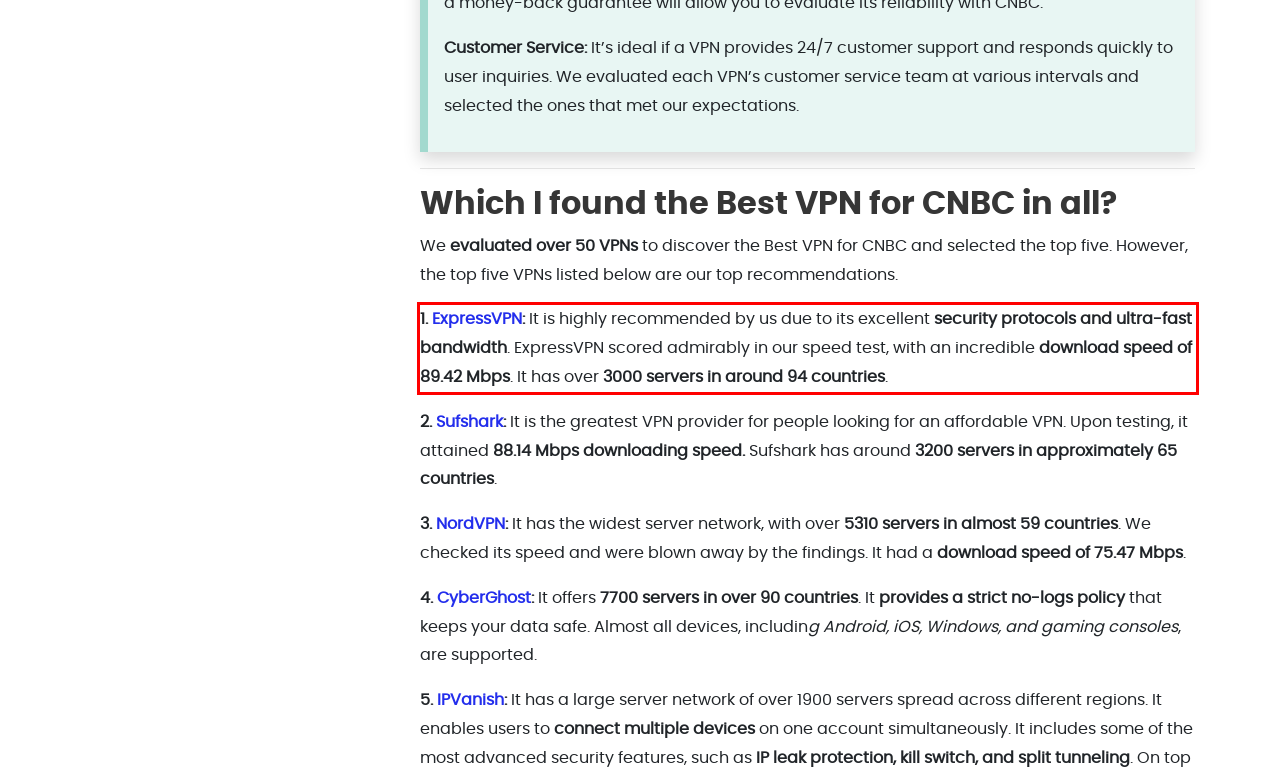Analyze the webpage screenshot and use OCR to recognize the text content in the red bounding box.

1. ExpressVPN: It is highly recommended by us due to its excellent security protocols and ultra-fast bandwidth. ExpressVPN scored admirably in our speed test, with an incredible download speed of 89.42 Mbps. It has over 3000 servers in around 94 countries.